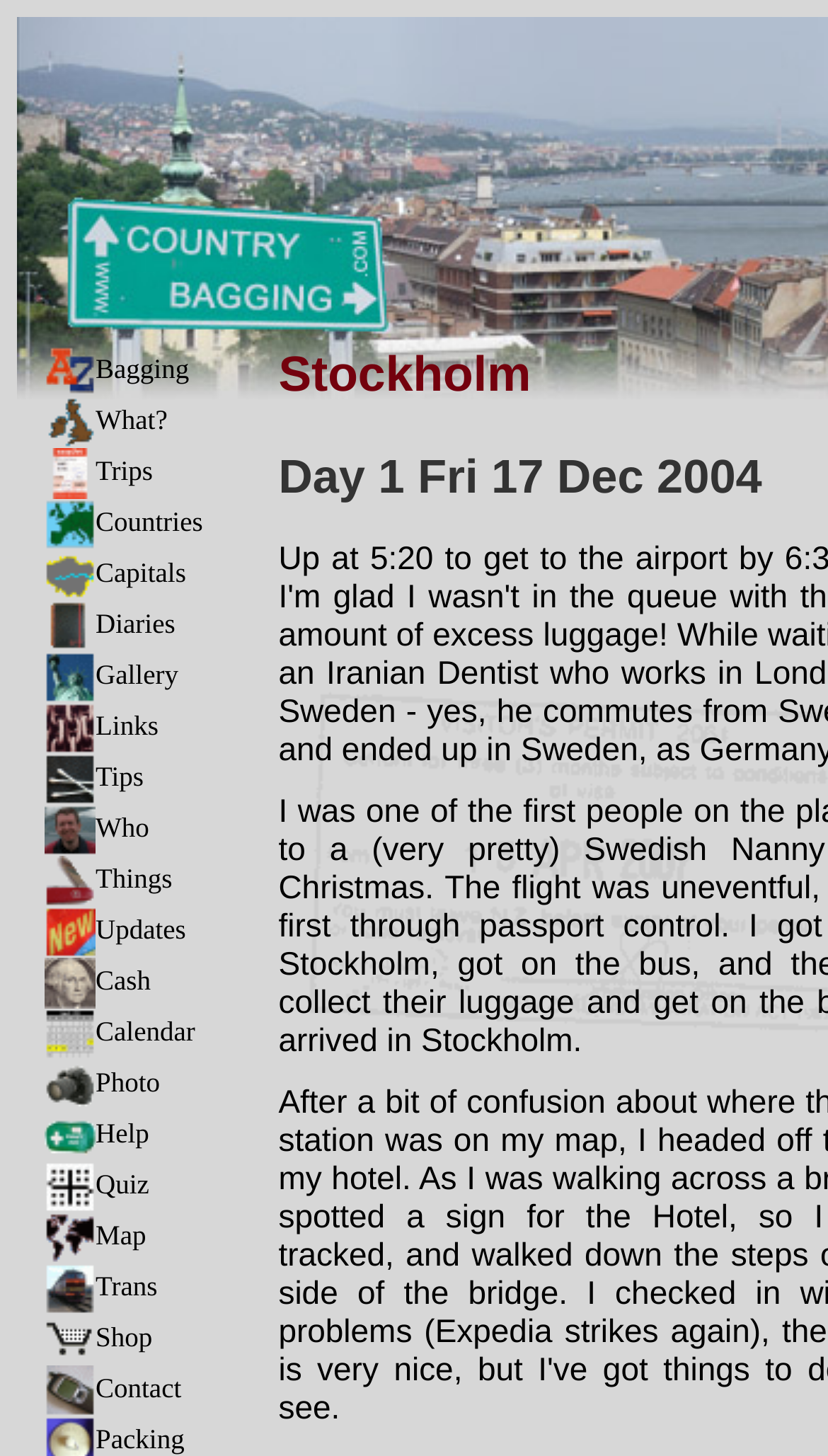Identify the bounding box coordinates of the clickable section necessary to follow the following instruction: "Click on Bagging". The coordinates should be presented as four float numbers from 0 to 1, i.e., [left, top, right, bottom].

[0.054, 0.242, 0.228, 0.264]